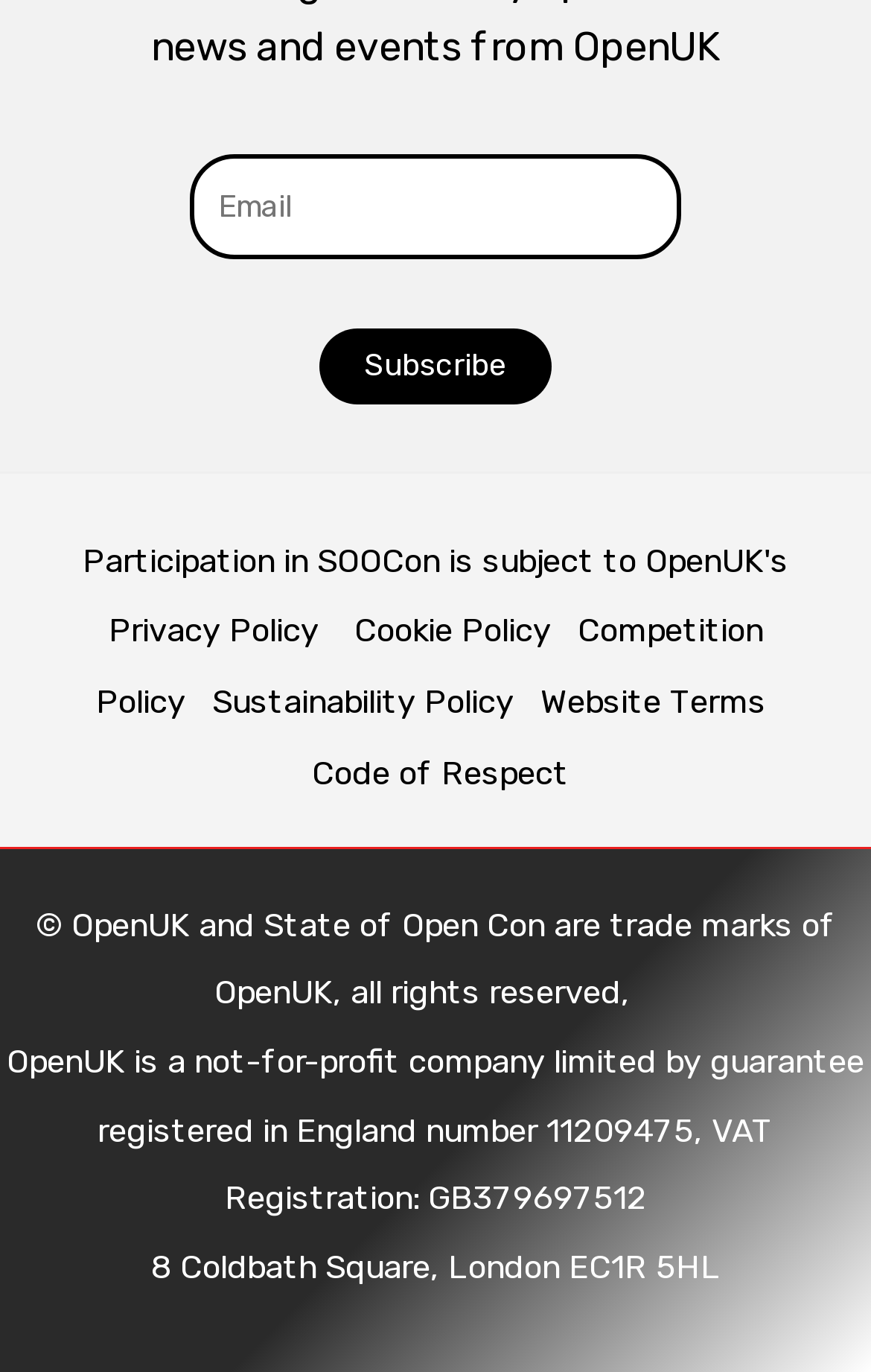What is the address of OpenUK?
From the details in the image, answer the question comprehensively.

From the static text at the bottom of the page, it is mentioned that '8 Coldbath Square, London EC1R 5HL' is the address of OpenUK.